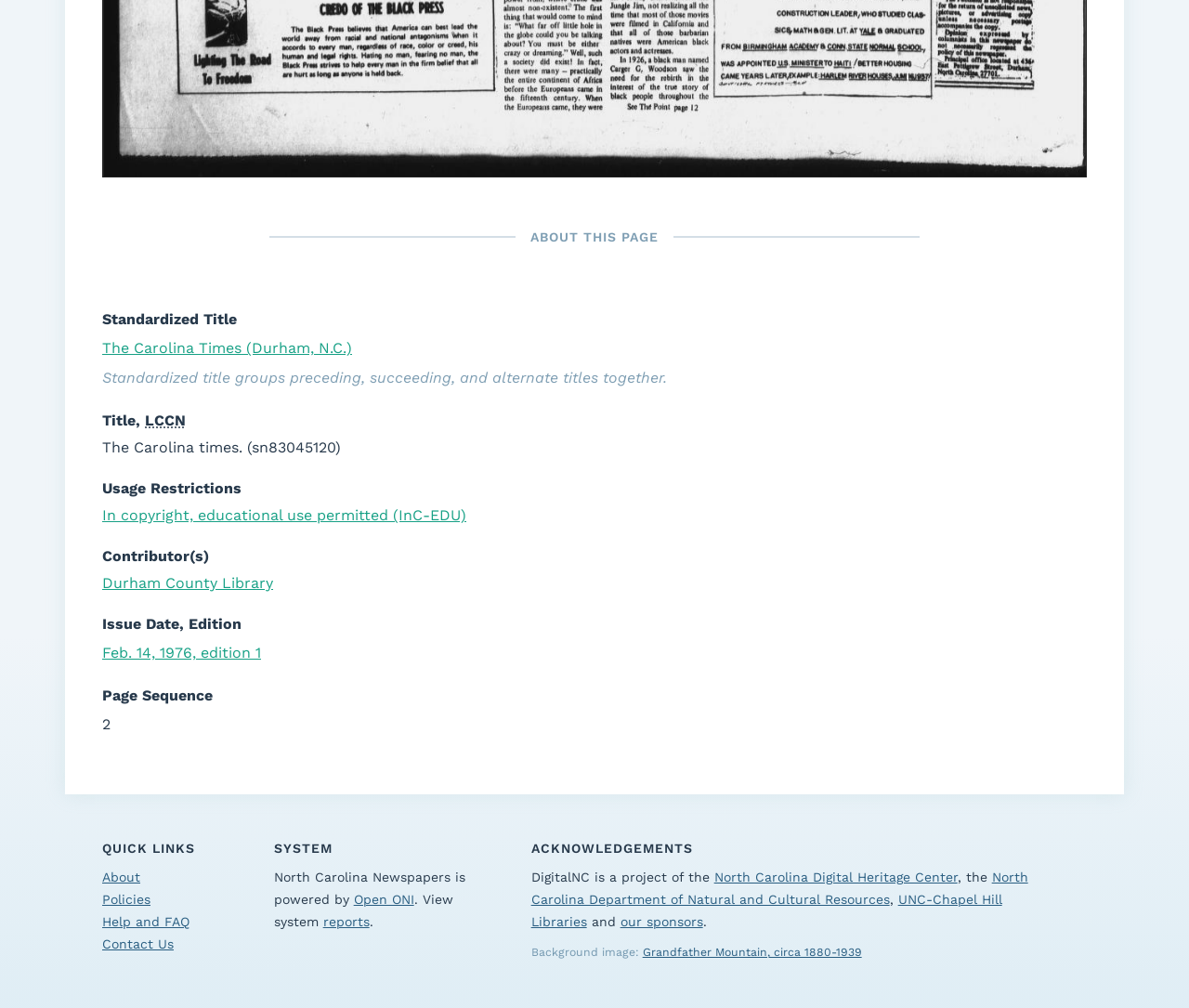Answer the question below using just one word or a short phrase: 
What is the title of the newspaper?

The Carolina Times